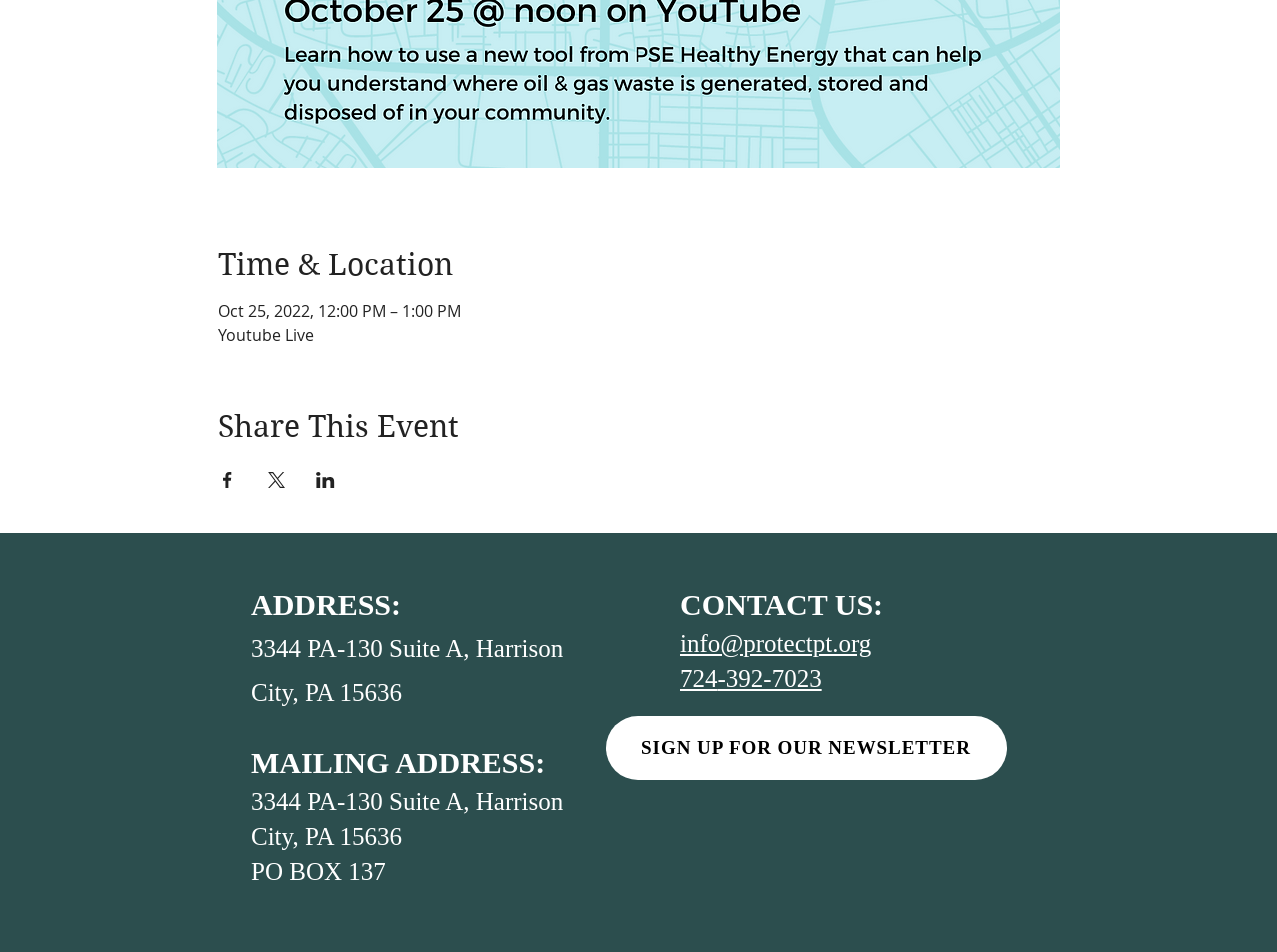Please identify the bounding box coordinates of the element that needs to be clicked to perform the following instruction: "Share event on Facebook".

[0.171, 0.496, 0.186, 0.513]